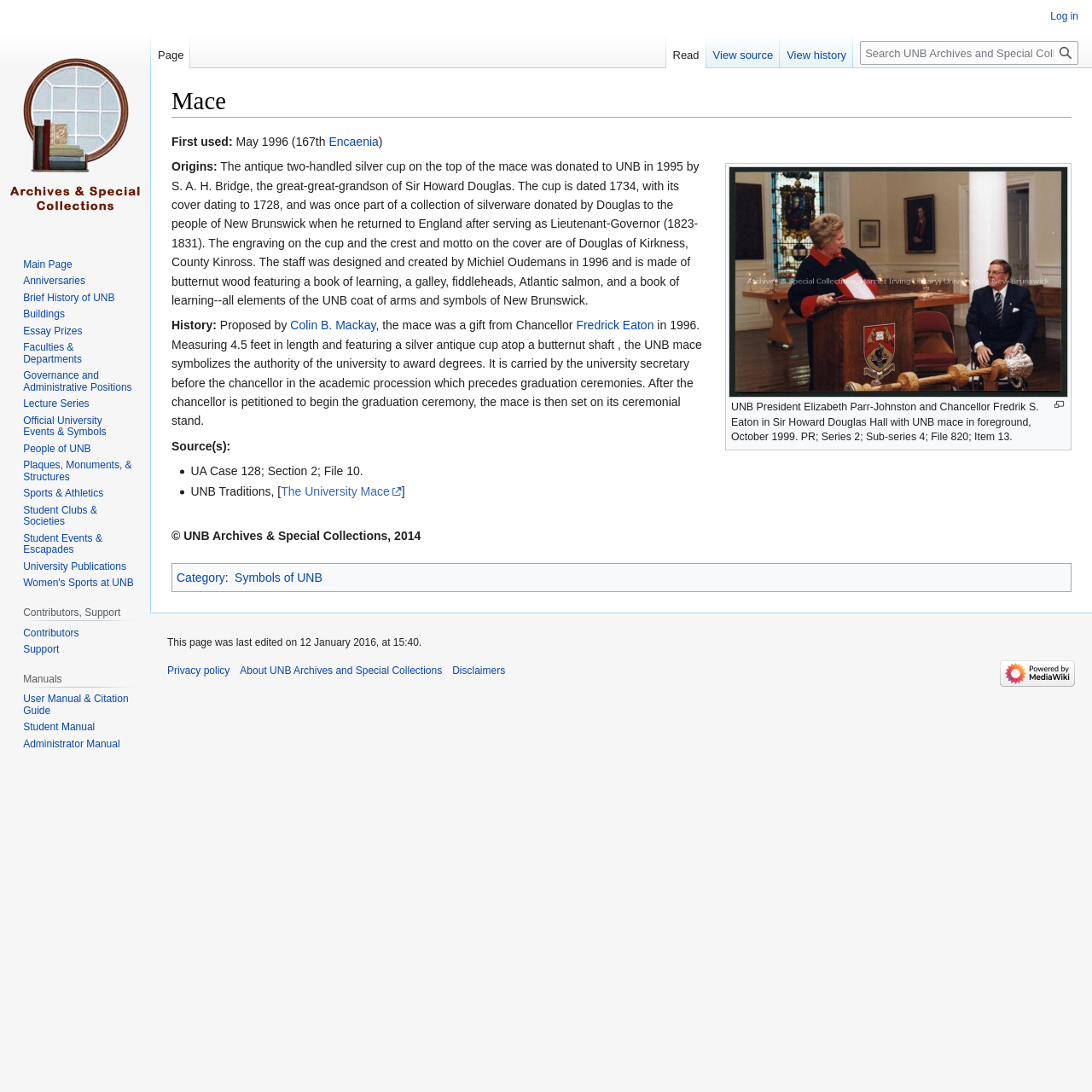What is the name of the university?
Use the information from the screenshot to give a comprehensive response to the question.

The name of the university can be found in the text 'UNB President Elizabeth Parr-Johnston and Chancellor Fredrik S. Eaton in Sir Howard Douglas Hall with UNB mace in foreground, October 1999.' which is located in the main content area of the webpage.